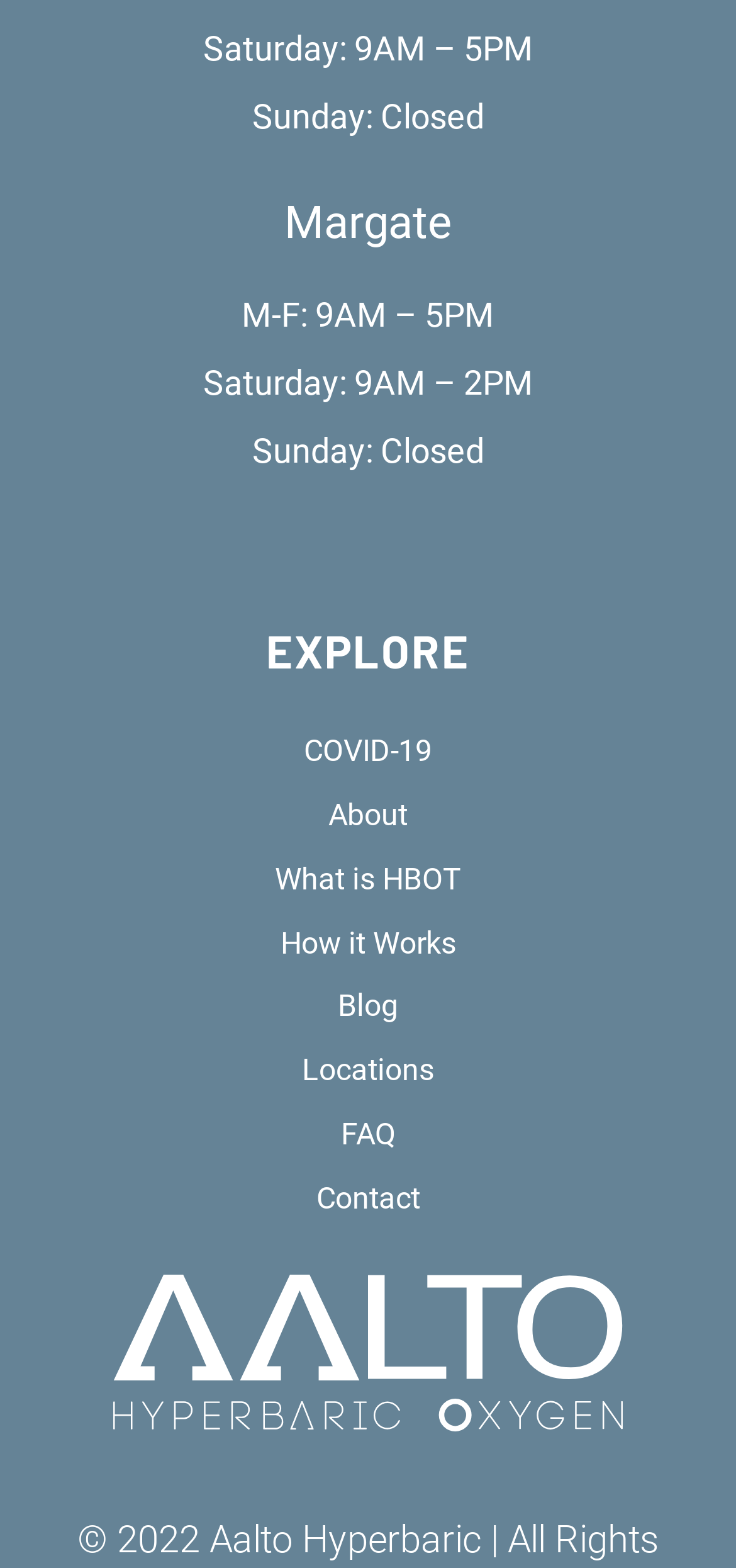Use a single word or phrase to respond to the question:
What is the purpose of the image on the webpage?

Decoration